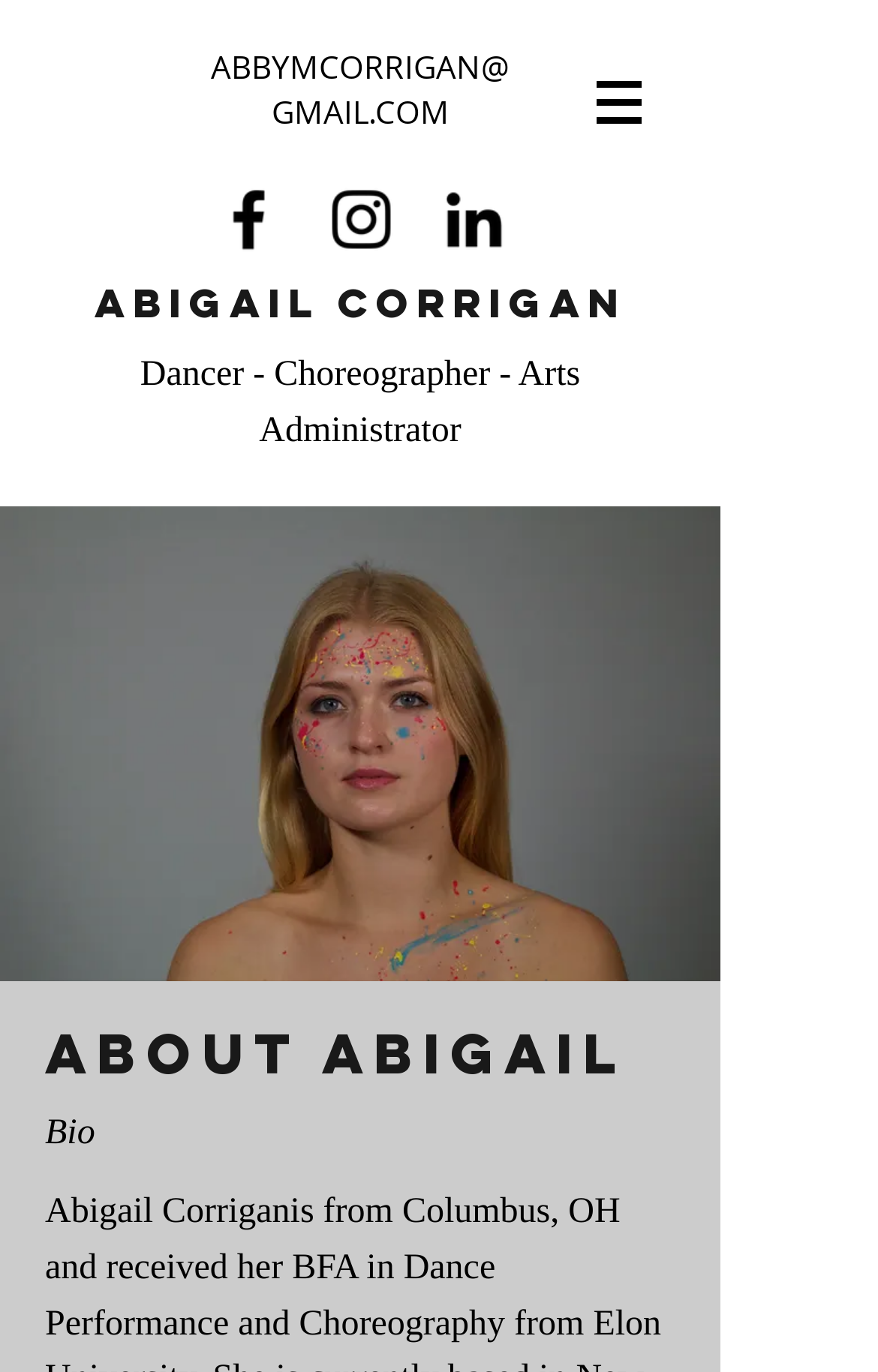From the given element description: "aria-label="Facebook"", find the bounding box for the UI element. Provide the coordinates as four float numbers between 0 and 1, in the order [left, top, right, bottom].

[0.238, 0.131, 0.328, 0.189]